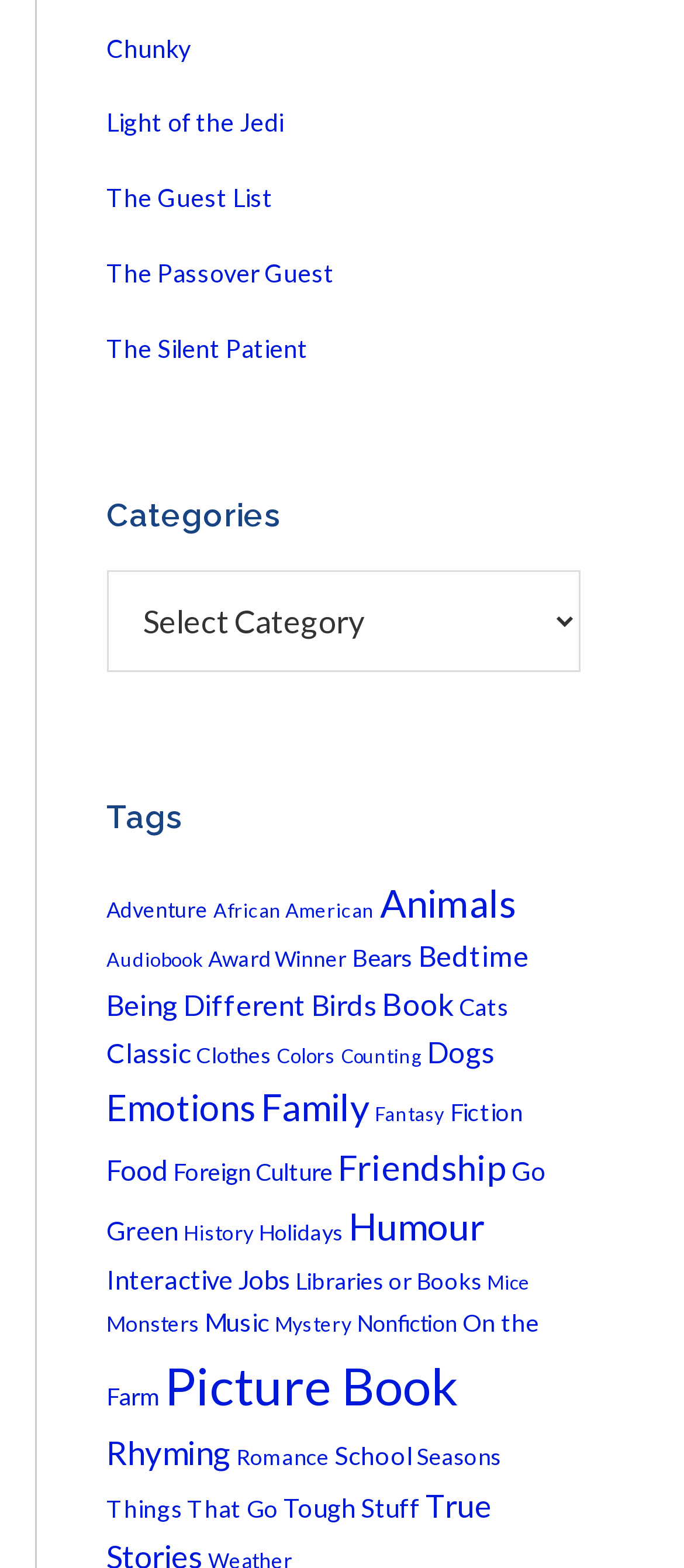How many items are there in the 'Animals' tag?
Please provide a comprehensive answer based on the details in the screenshot.

I found the link with the text 'Animals' and checked the number of items in parentheses, which is 306.